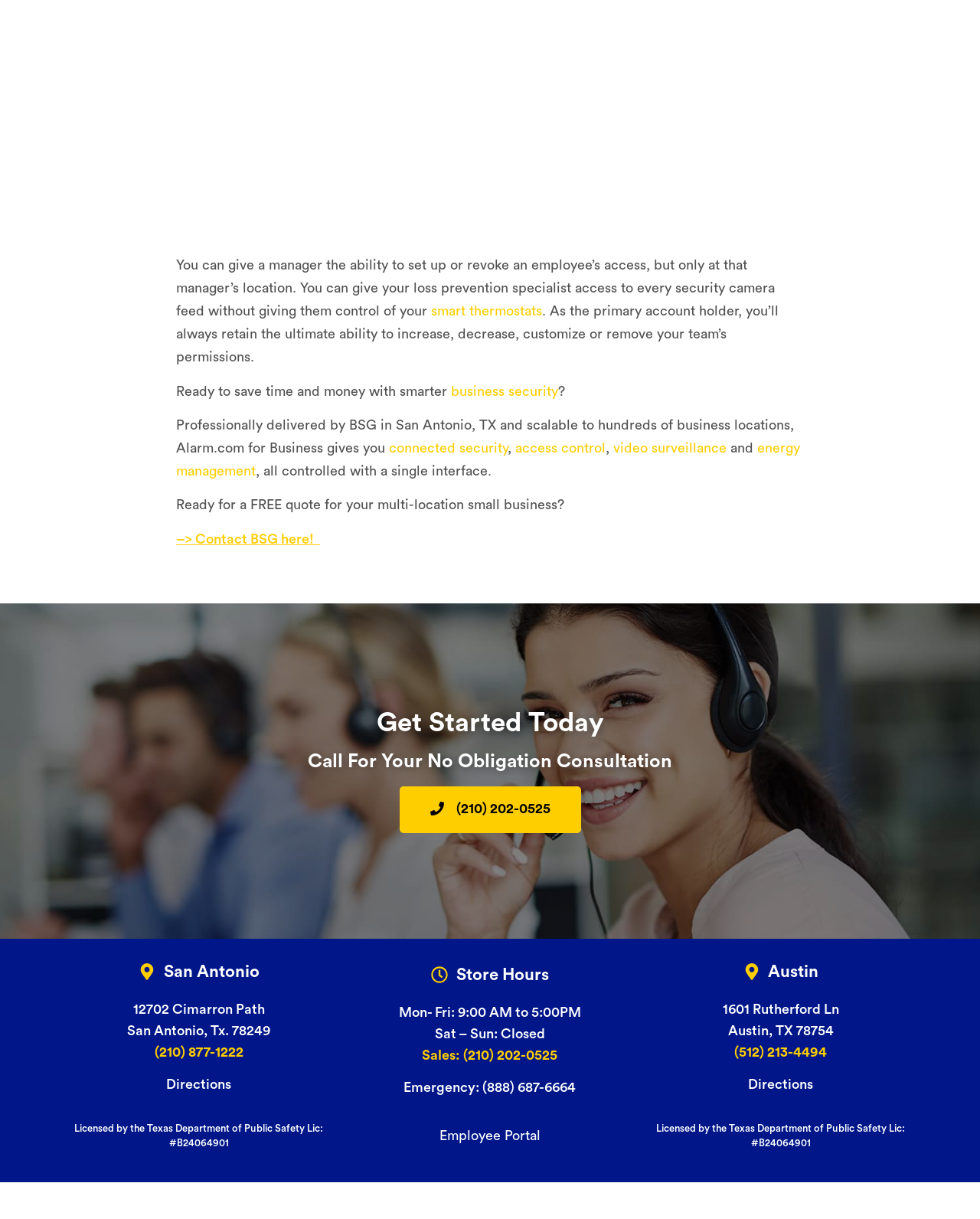How many locations does the company have?
We need a detailed and exhaustive answer to the question. Please elaborate.

The company has two locations, one in San Antonio and one in Austin, as indicated by the addresses and phone numbers provided on the webpage.